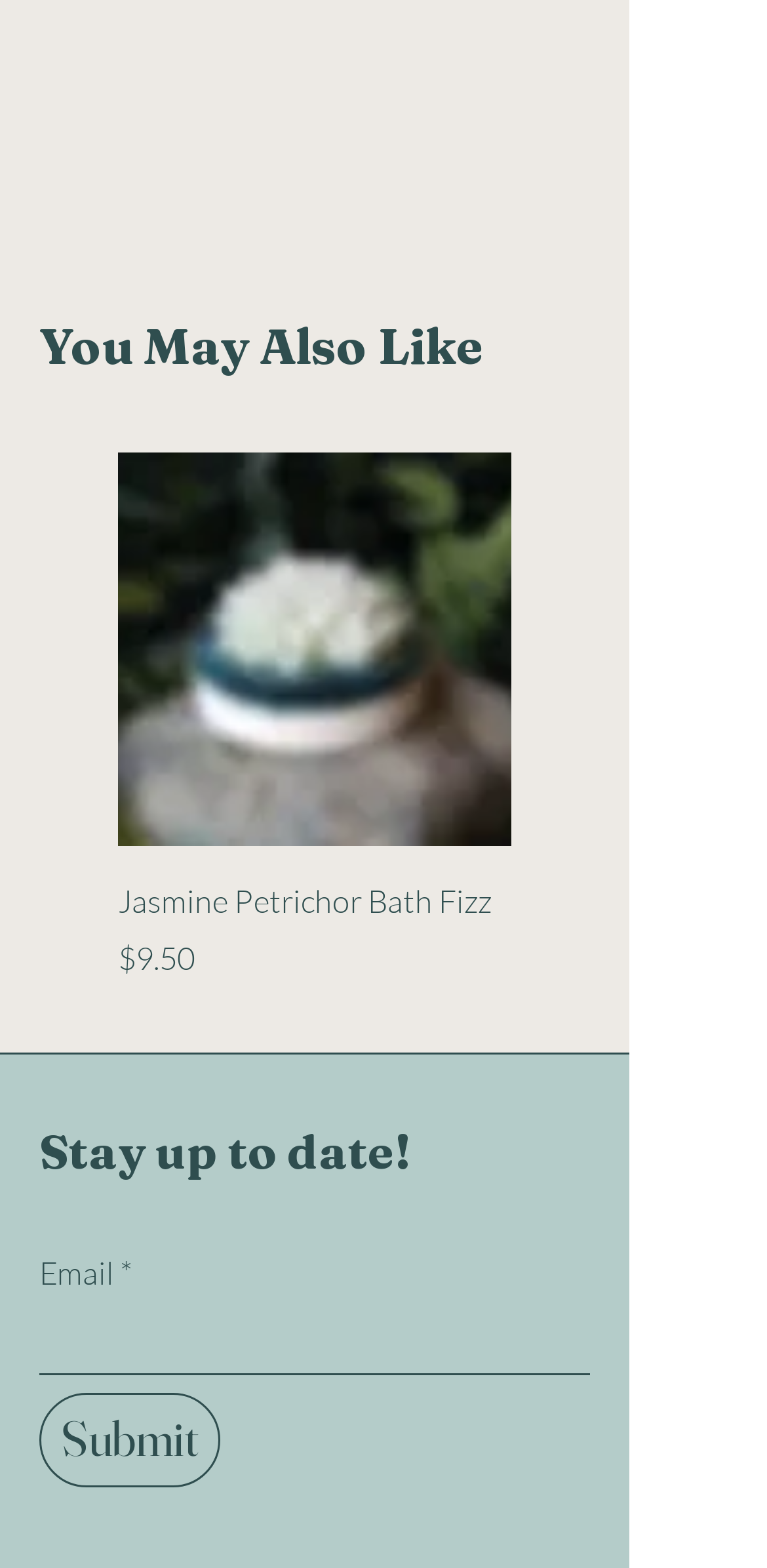What is the content of the static text?
Look at the screenshot and respond with a single word or phrase.

Stay up to date!